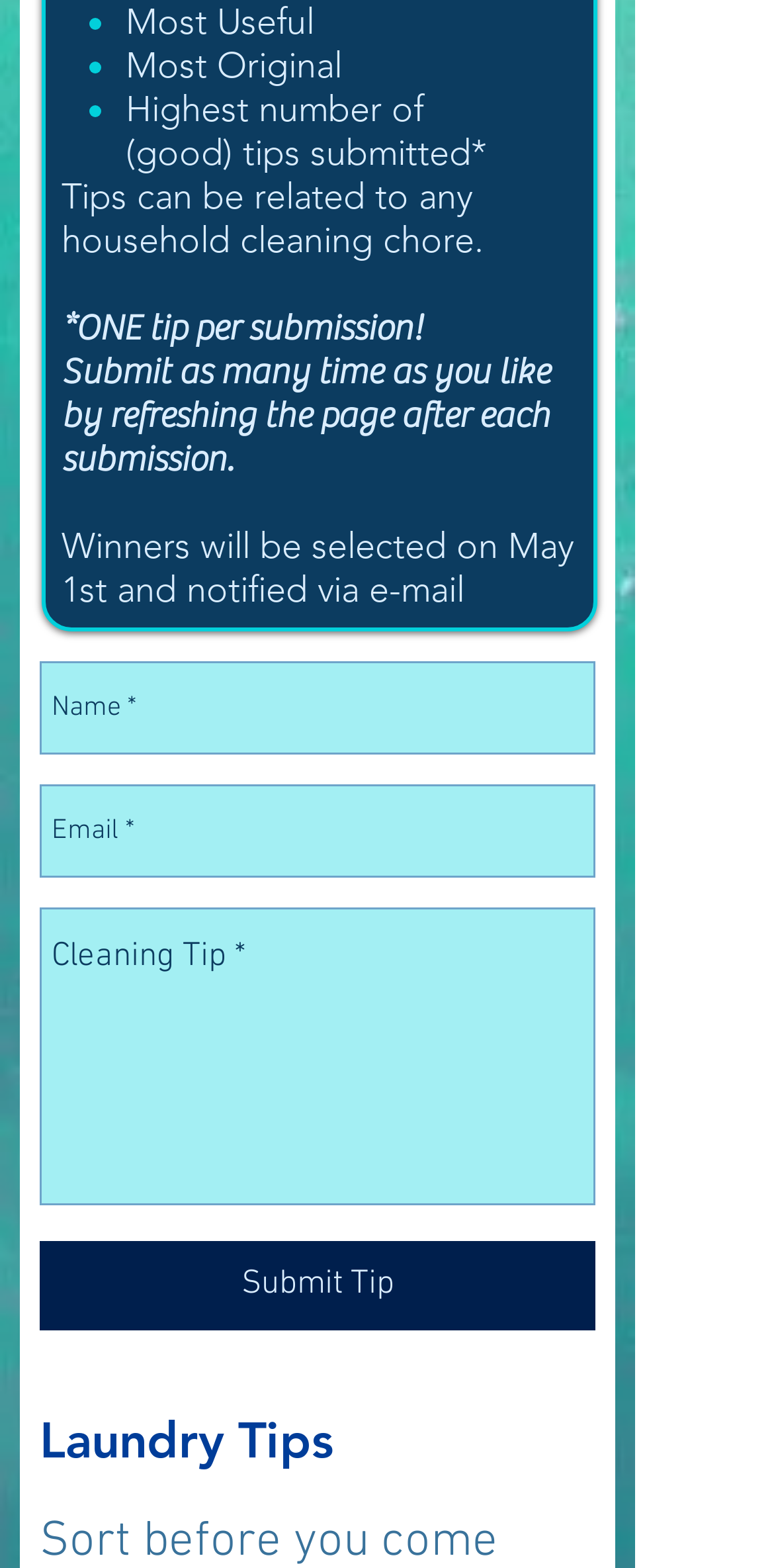Bounding box coordinates are specified in the format (top-left x, top-left y, bottom-right x, bottom-right y). All values are floating point numbers bounded between 0 and 1. Please provide the bounding box coordinate of the region this sentence describes: placeholder="Cleaning Tip *"

[0.051, 0.579, 0.769, 0.769]